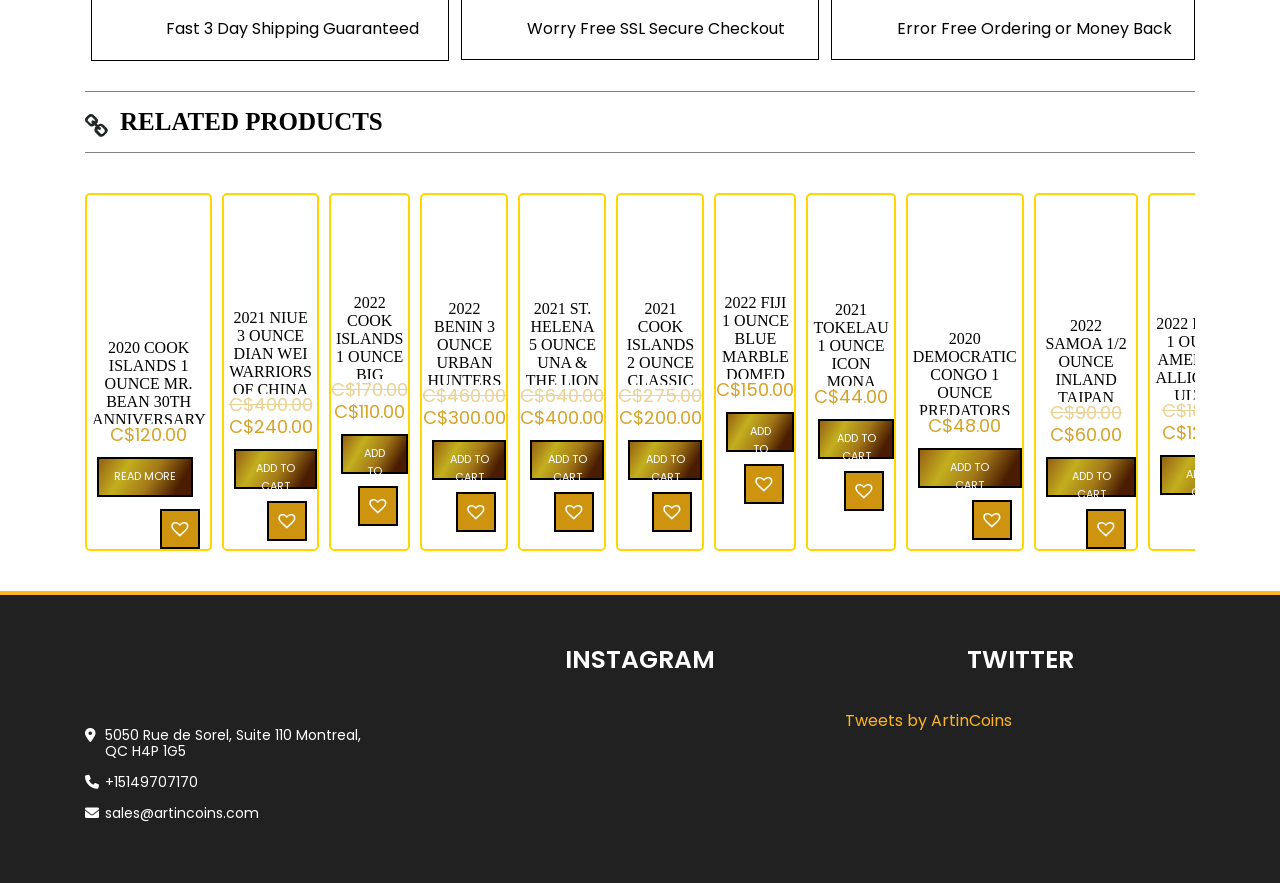Please provide a comprehensive answer to the question below using the information from the image: What is the category of products on this webpage?

Based on the webpage content, I can see that there are multiple products listed with descriptions and prices, and they all seem to be related to coins, such as silver proof coins and gilded high relief silver coins. Therefore, I conclude that the category of products on this webpage is coins.